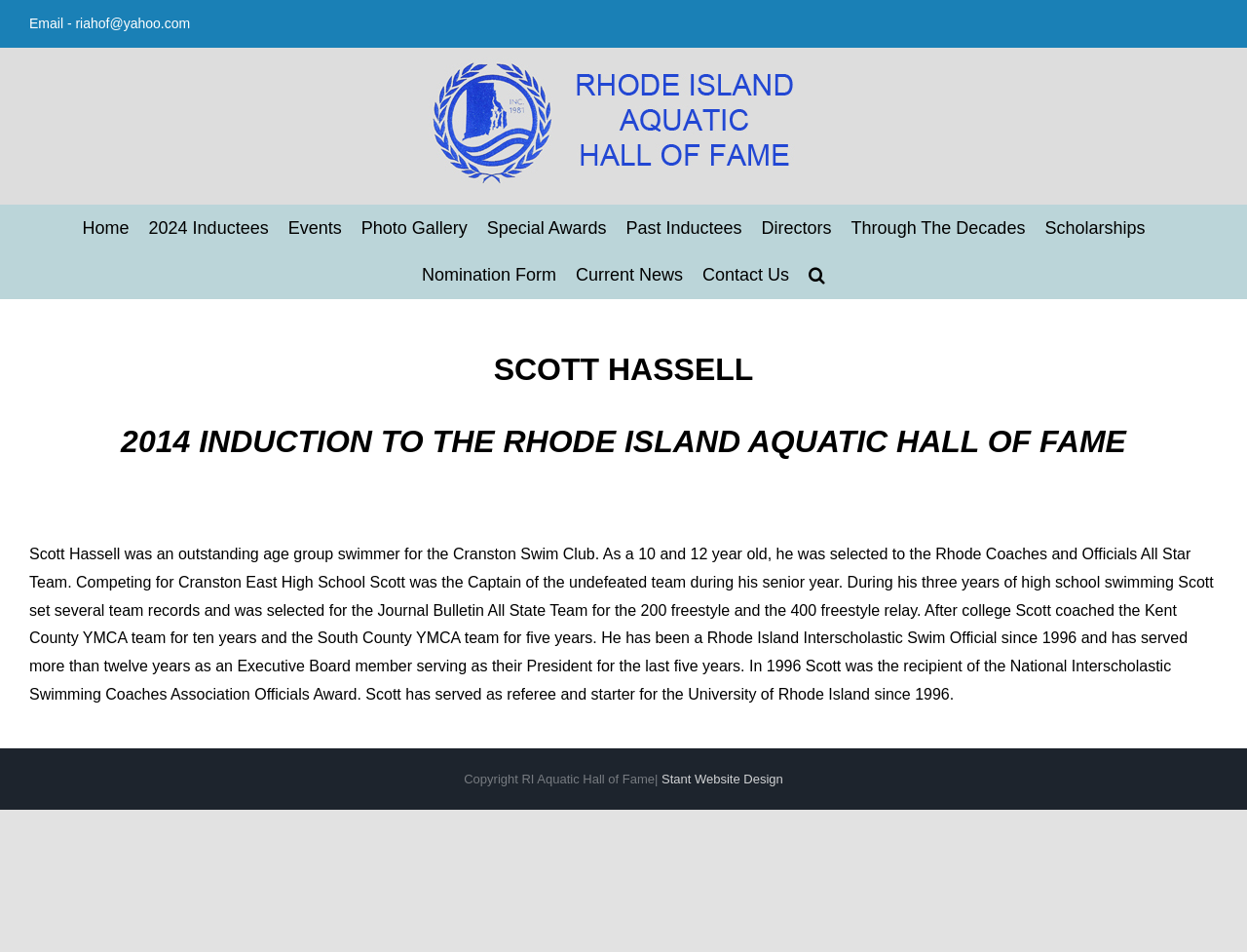Identify the bounding box coordinates of the region that should be clicked to execute the following instruction: "Visit the Home page".

[0.066, 0.215, 0.104, 0.264]